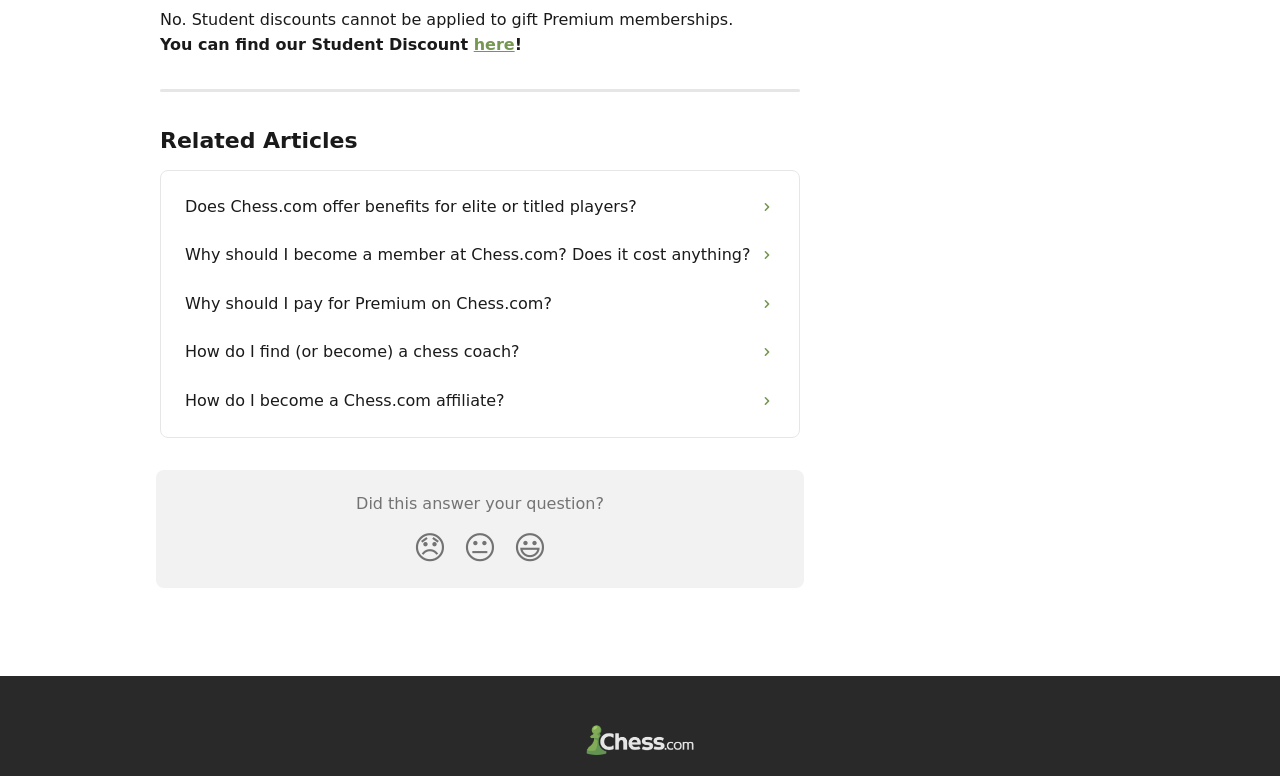Specify the bounding box coordinates of the region I need to click to perform the following instruction: "Read 'Related Articles'". The coordinates must be four float numbers in the range of 0 to 1, i.e., [left, top, right, bottom].

[0.125, 0.165, 0.279, 0.197]